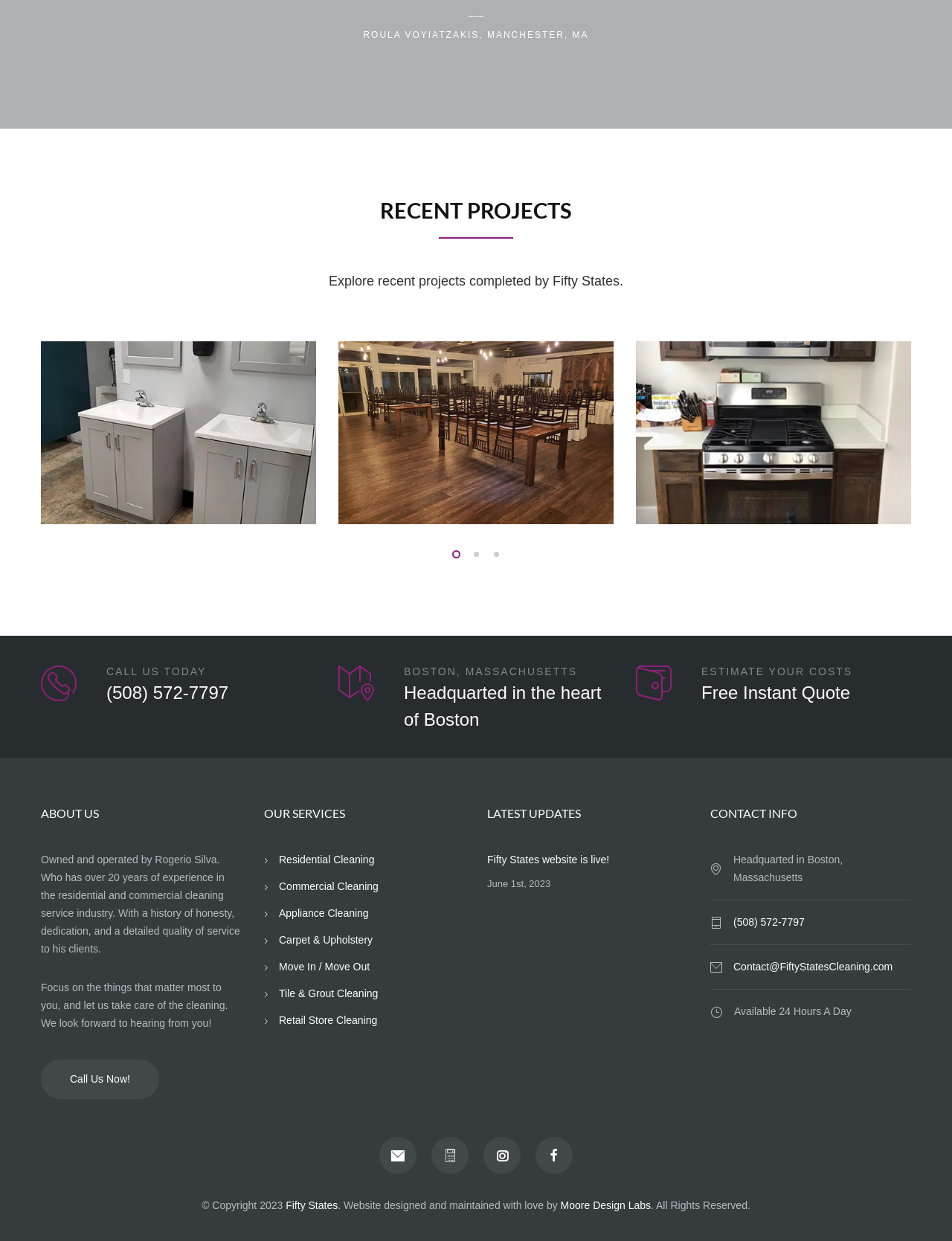Locate the bounding box coordinates of the element that should be clicked to fulfill the instruction: "View recent projects".

[0.043, 0.157, 0.957, 0.192]